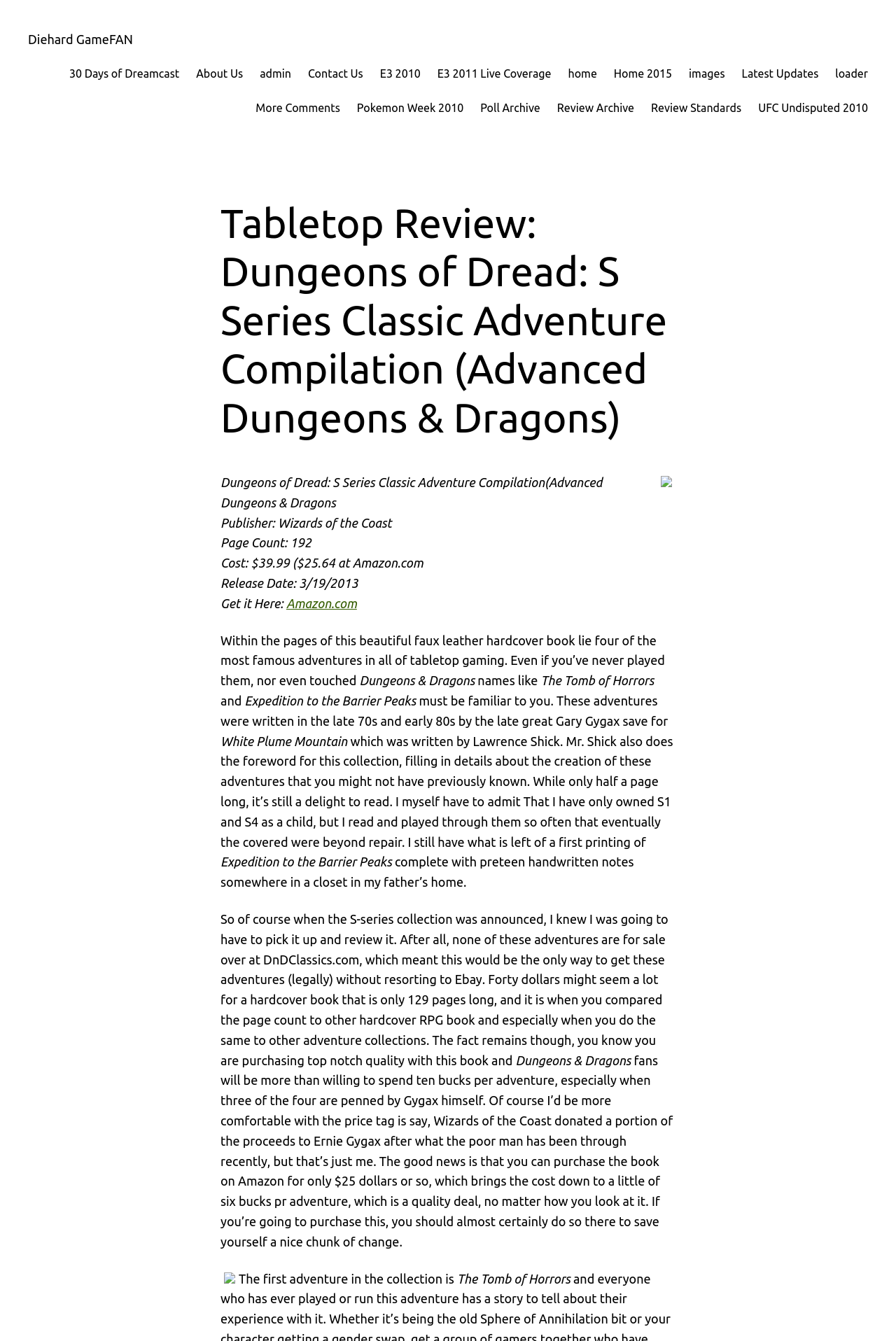Determine the bounding box of the UI component based on this description: "images". The bounding box coordinates should be four float values between 0 and 1, i.e., [left, top, right, bottom].

[0.769, 0.048, 0.809, 0.062]